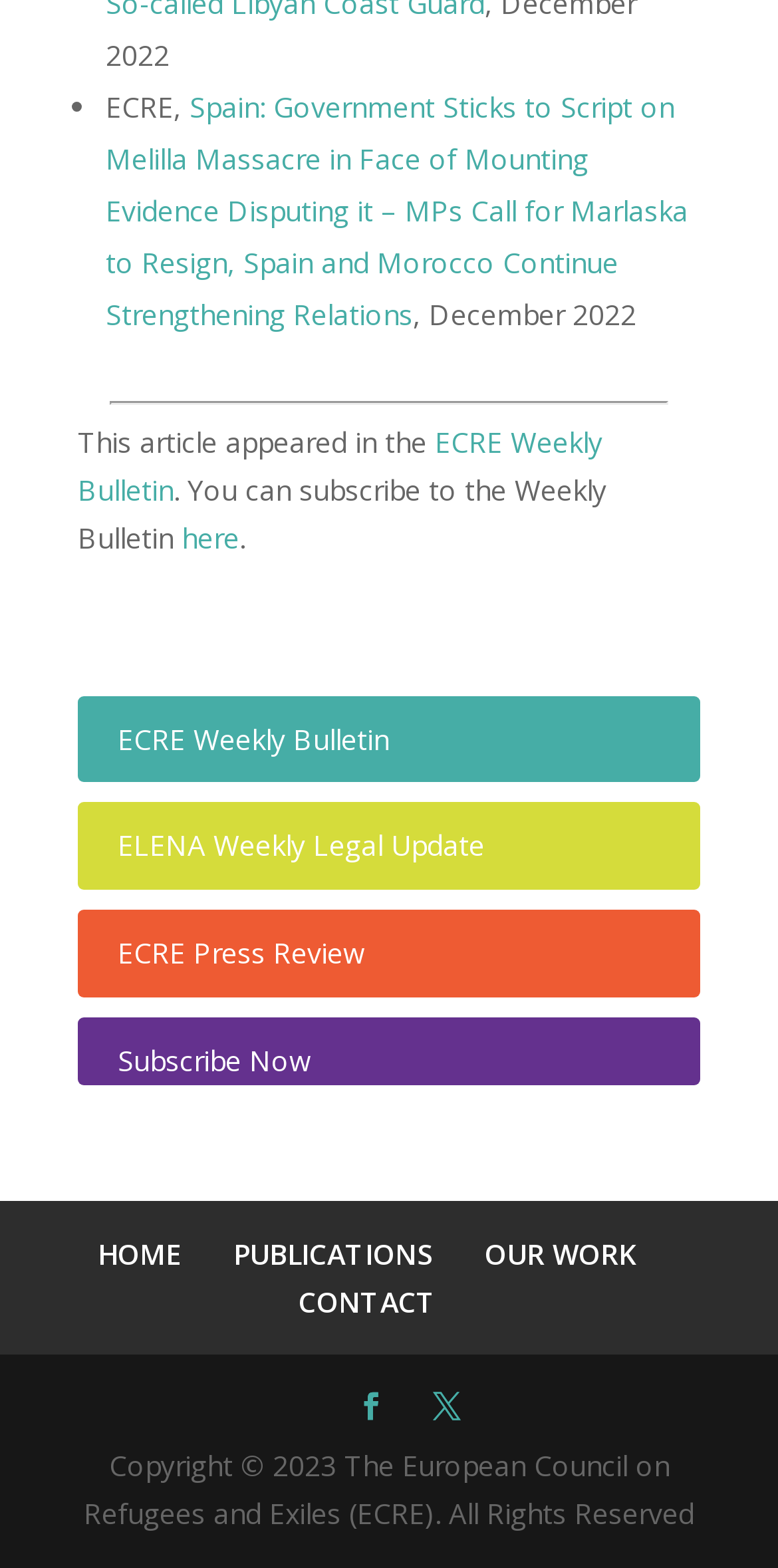From the given element description: "OUR WORK", find the bounding box for the UI element. Provide the coordinates as four float numbers between 0 and 1, in the order [left, top, right, bottom].

[0.623, 0.787, 0.818, 0.811]